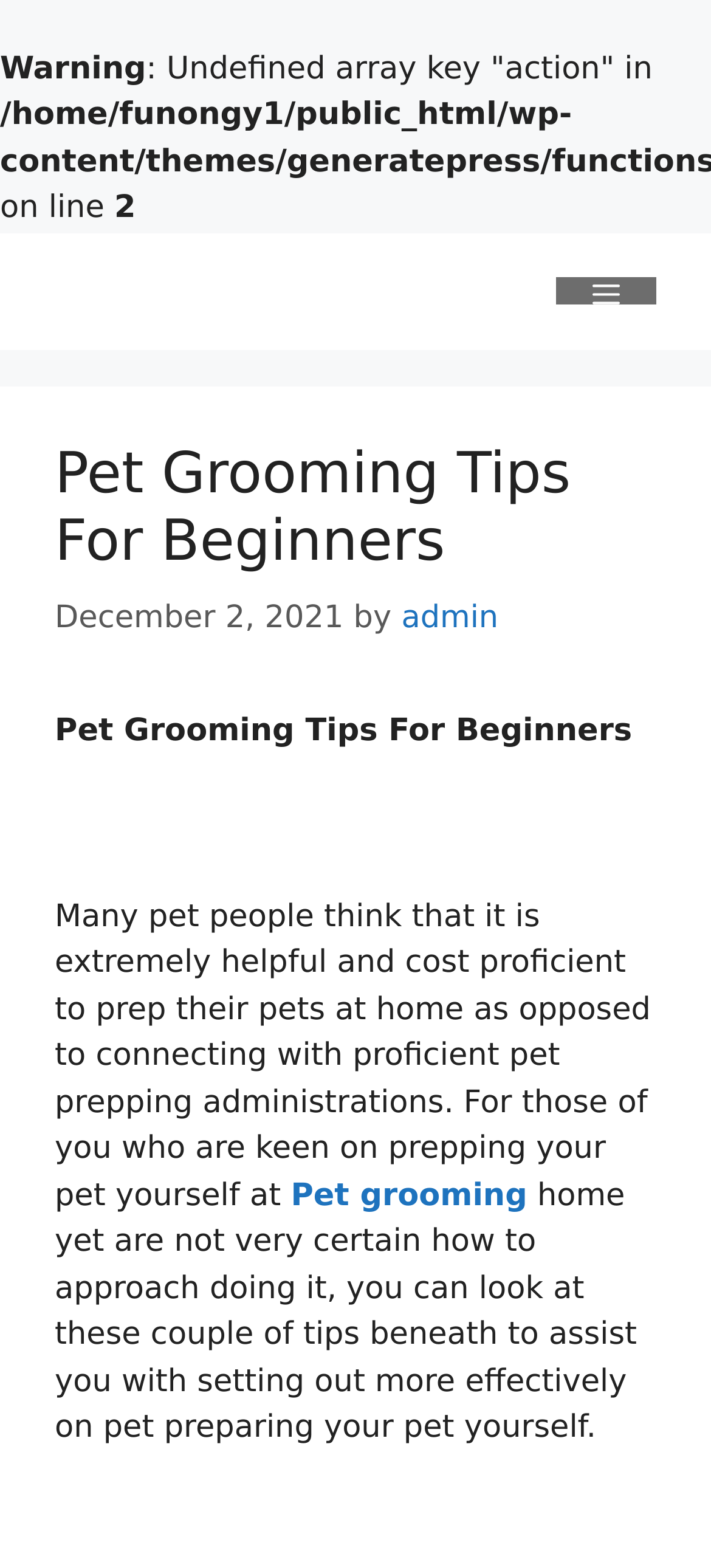Answer the question below in one word or phrase:
What is the date of the article?

December 2, 2021